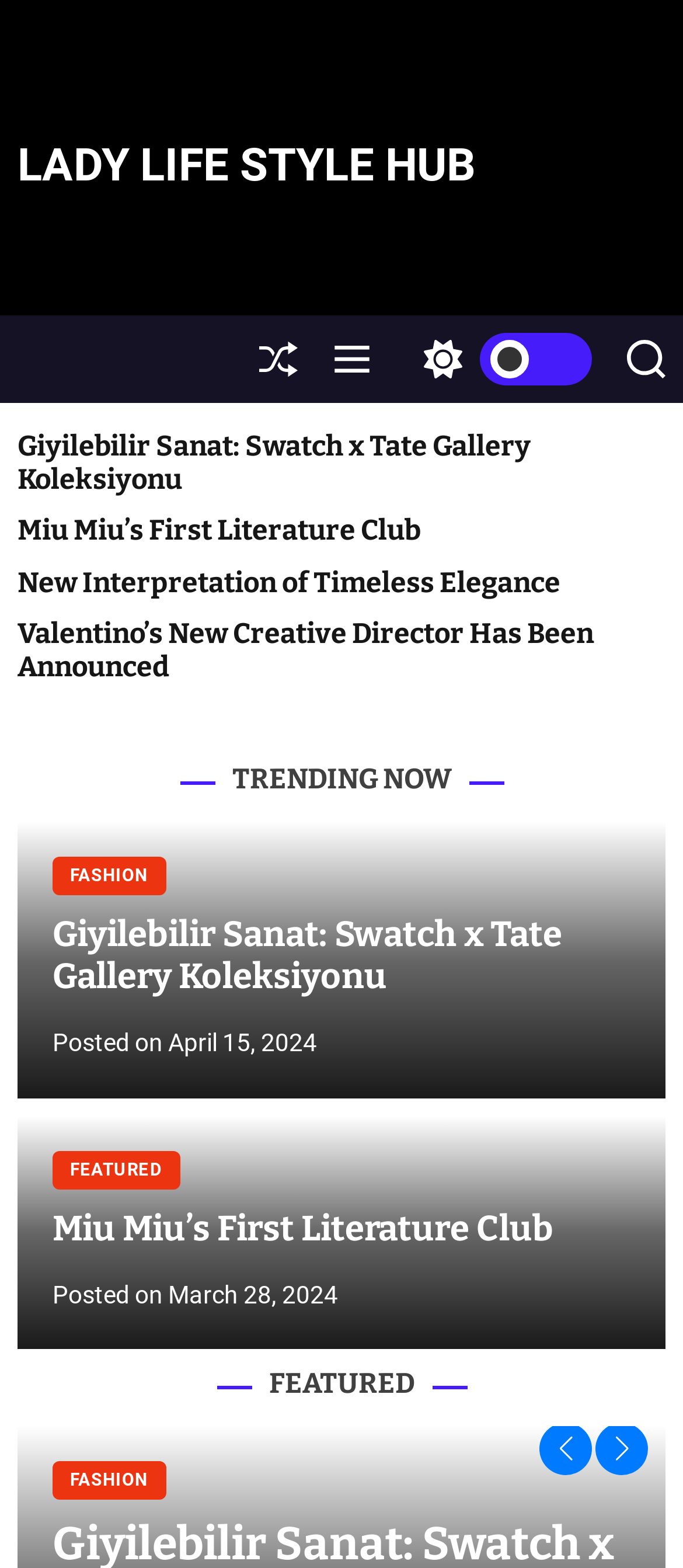Produce an elaborate caption capturing the essence of the webpage.

The webpage is a lifestyle hub for women, focusing on personal growth, health, relationships, and fashion. At the top, there is a prominent heading "LADY LIFE STYLE HUB" with a link to the same name. Below it, there are three buttons: "Shuffle", "Menu", and "auto" with a dropdown option to switch the color mode. On the top right, there is a search button.

The main content of the webpage is divided into several sections. The first section features four articles with headings "Giyilebilir Sanat: Swatch x Tate Gallery Koleksiyonu", "Miu Miu’s First Literature Club", "New Interpretation of Timeless Elegance", and "Valentino’s New Creative Director Has Been Announced". Each article has a link to read more.

Below these articles, there is a section with a heading "TRENDING NOW". Following this, there are two more sections, each featuring an article with headings "Giyilebilir Sanat: Swatch x Tate Gallery Koleksiyonu" and "Miu Miu’s First Literature Club" respectively. Each of these articles has a link to read more, and they also display the posted date.

At the bottom of the webpage, there is a section with a heading "FEATURED". This section has a link to "FASHION". Overall, the webpage has a clean layout with clear headings and concise text, making it easy to navigate and find relevant information.